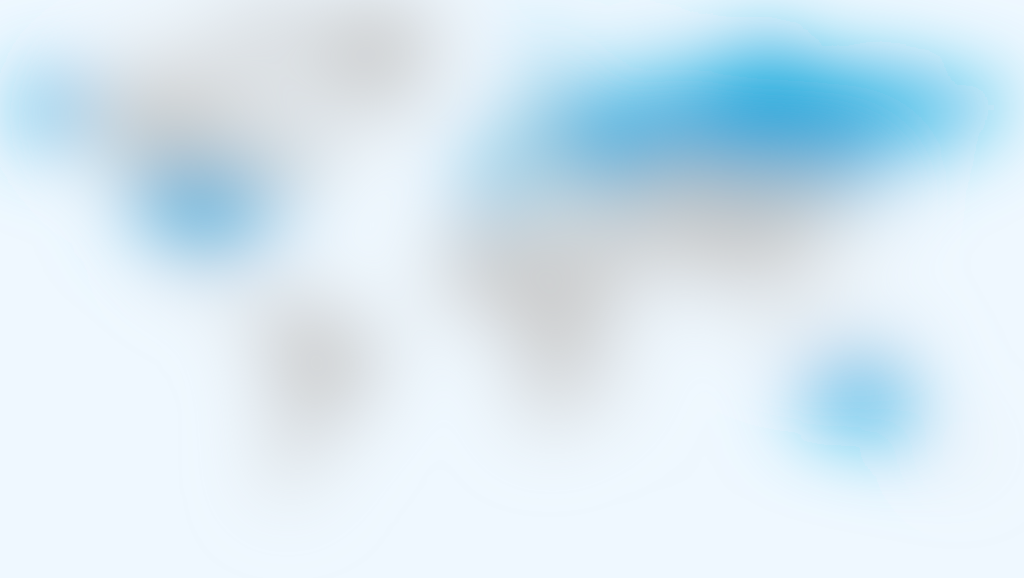What is the focus of the highlighted geographical regions?
Based on the screenshot, answer the question with a single word or phrase.

Cardiovascular health data